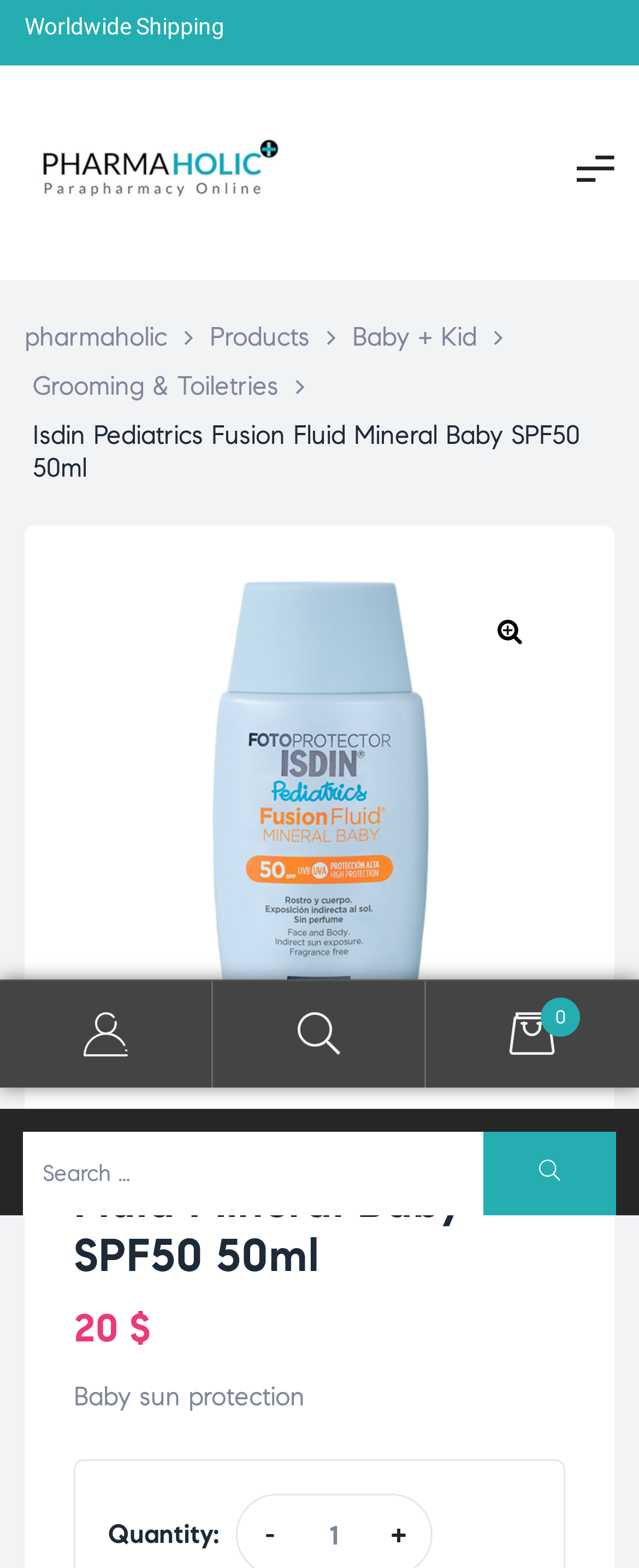Construct a thorough caption encompassing all aspects of the webpage.

This webpage is about Isdin Baby Mineral Fluid, a fluid sunscreen for face and body specifically formulated for babies' fragile skin. At the top left corner, there is a section with links to "Worldwide Shipping" and "pharmaholic", followed by a navigation menu with links to "Products", "Baby + Kid", and "Grooming & Toiletries". 

Below the navigation menu, there is a product description section. It starts with a heading "Isdin Pediatrics Fusion Fluid Mineral Baby SPF50 50ml" and is accompanied by an image of the product on the left side. The product name is also a link. There is a rating icon (represented by a star symbol) below the product name. 

To the right of the image, there is a section displaying the product price, which is $20. Below the price, there is a brief description of the product as "Baby sun protection". 

Underneath the product description, there is a quantity selection section with a spin button to adjust the quantity, accompanied by "+" and "-" buttons. 

At the bottom of the page, there are links to "My Account" and "Search" on the left side, and a search bar on the right side with a search button. The search bar has a placeholder text "Search for:". There is also a shopping cart icon with a "0" indicator on the far right side.